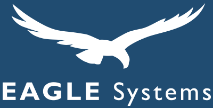Elaborate on all the features and components visible in the image.

The image prominently features the logo of "EAGLE Systems," showcasing a stylized eagle in flight. The logo is rendered in white against a deep blue background, conveying a sense of professionalism and reliability. Below the eagle, the name "EAGLE Systems" is presented in a bold, modern typeface, reinforcing the brand's identity. This image signifies the company's commitment to excellence and its extensive experience in serving clients across various industries for over 25 years.